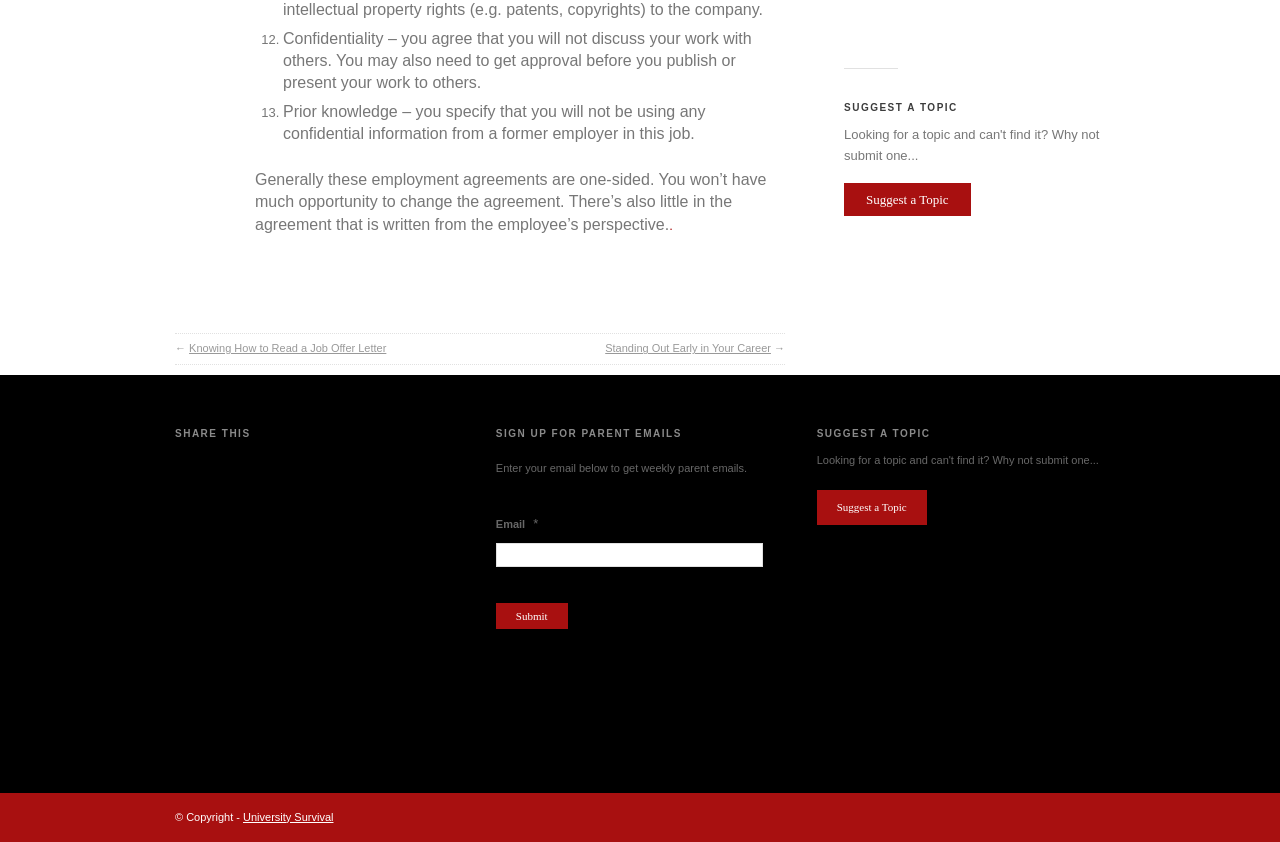What is the function of the 'Submit' button?
Look at the image and respond to the question as thoroughly as possible.

The 'Submit' button is located below the textbox labeled 'Email' and is likely used to submit the email address to sign up for parent emails.